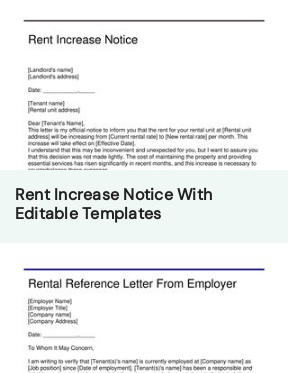What factors may influence a rent increase decision?
Please elaborate on the answer to the question with detailed information.

According to the caption, the 'Rent Increase Notice' cites factors that may have influenced the decision to increase the rent, including rising costs and property management issues, which are likely to be relevant considerations for landlords when determining rent adjustments.